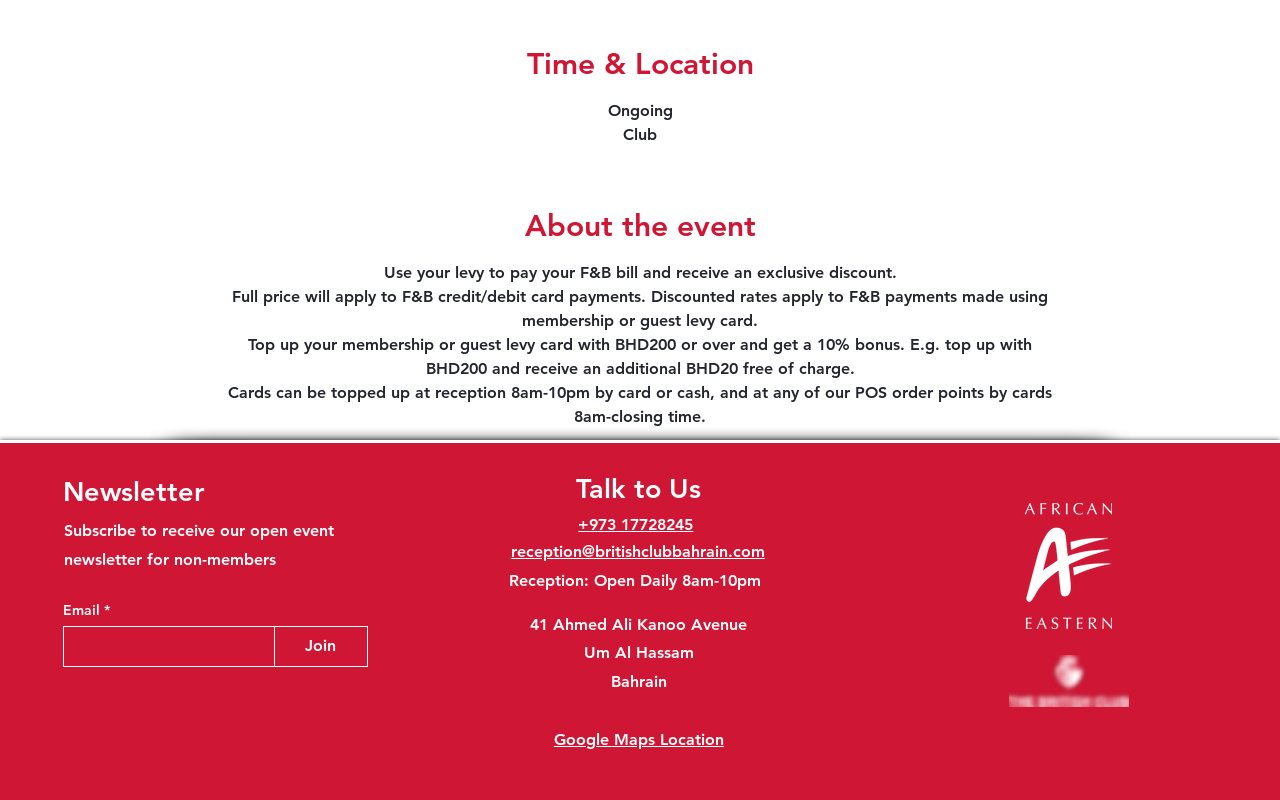Please provide a one-word or phrase answer to the question: 
What is the discount for F&B payments using levy card?

Exclusive discount